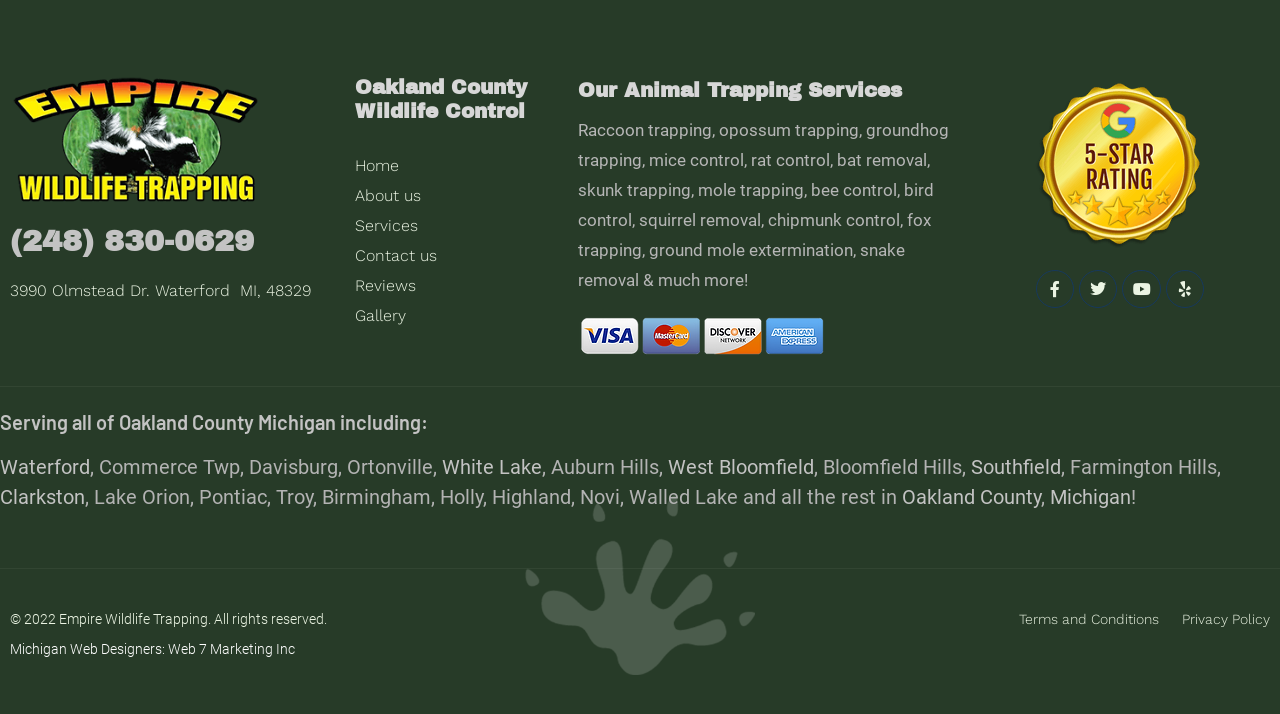Answer the question with a brief word or phrase:
What areas does the company serve?

Oakland County, Michigan